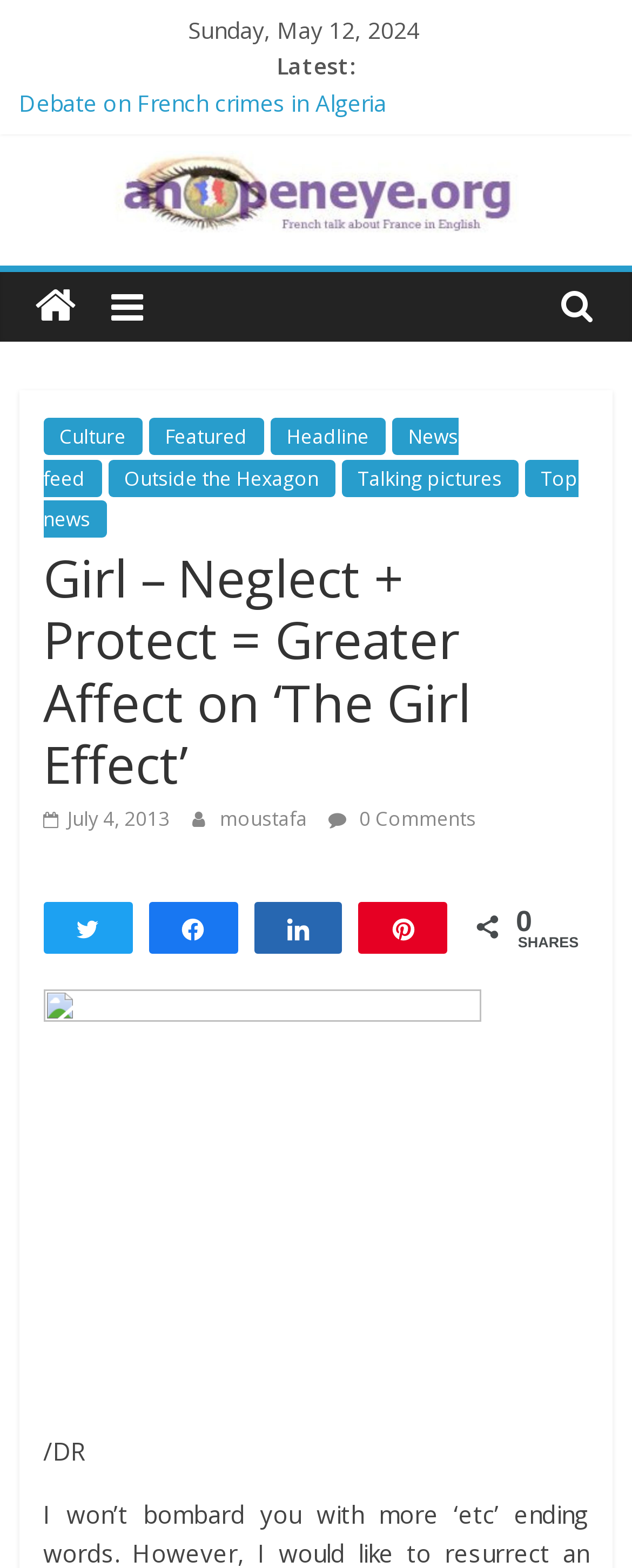Identify the bounding box coordinates for the UI element mentioned here: "Outside the Hexagon". Provide the coordinates as four float values between 0 and 1, i.e., [left, top, right, bottom].

[0.171, 0.293, 0.53, 0.317]